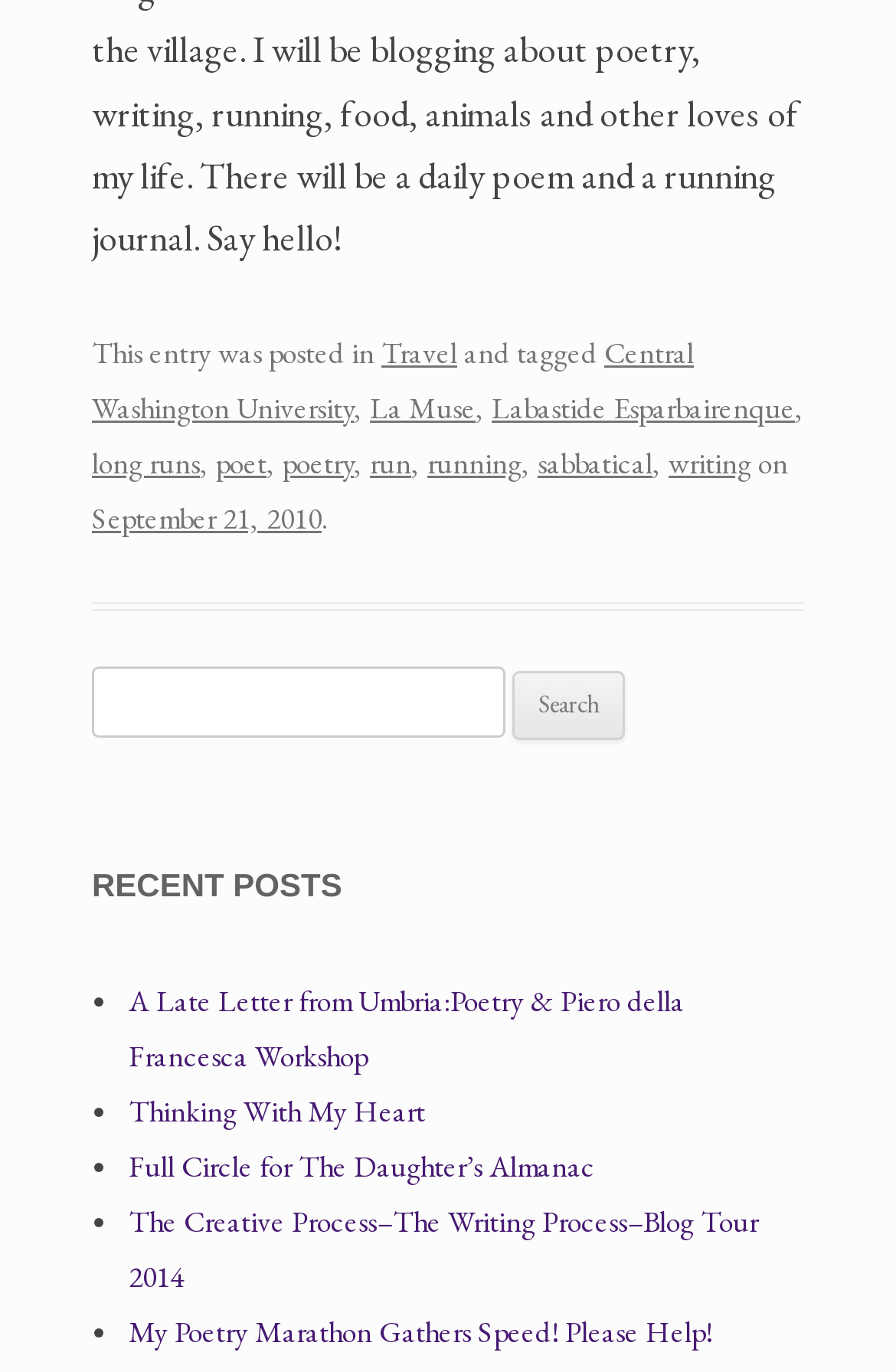Locate the bounding box coordinates for the element described below: "Central Washington University". The coordinates must be four float values between 0 and 1, formatted as [left, top, right, bottom].

[0.103, 0.243, 0.774, 0.311]